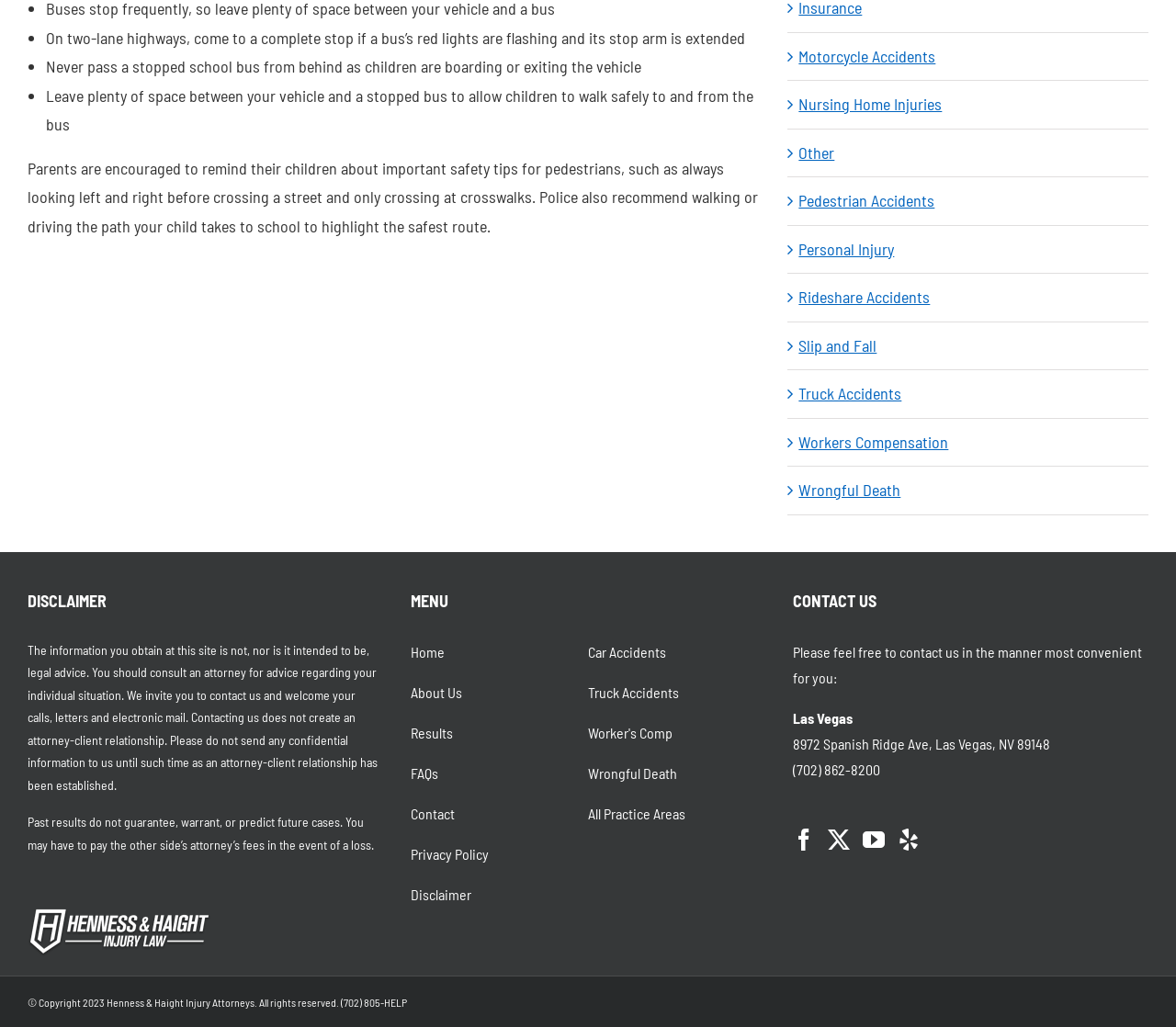Provide the bounding box coordinates for the area that should be clicked to complete the instruction: "Read the disclaimer".

[0.023, 0.573, 0.326, 0.597]